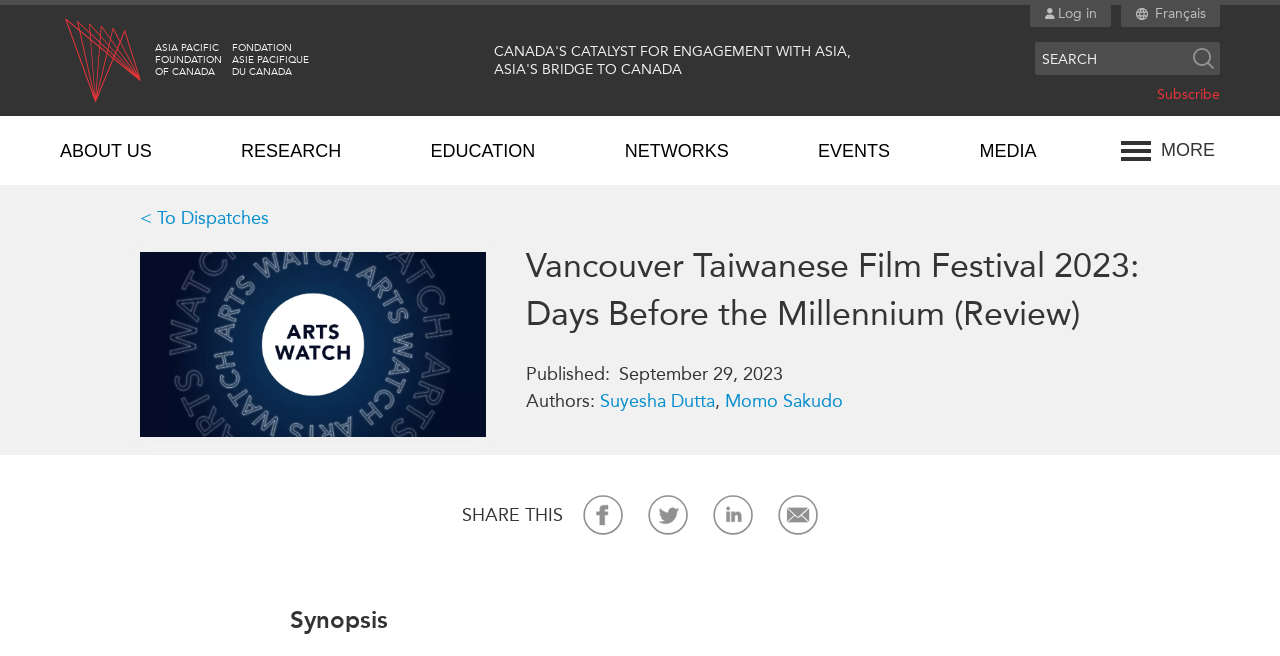Determine the bounding box coordinates for the clickable element to execute this instruction: "Subscribe to the newsletter". Provide the coordinates as four float numbers between 0 and 1, i.e., [left, top, right, bottom].

[0.904, 0.132, 0.953, 0.157]